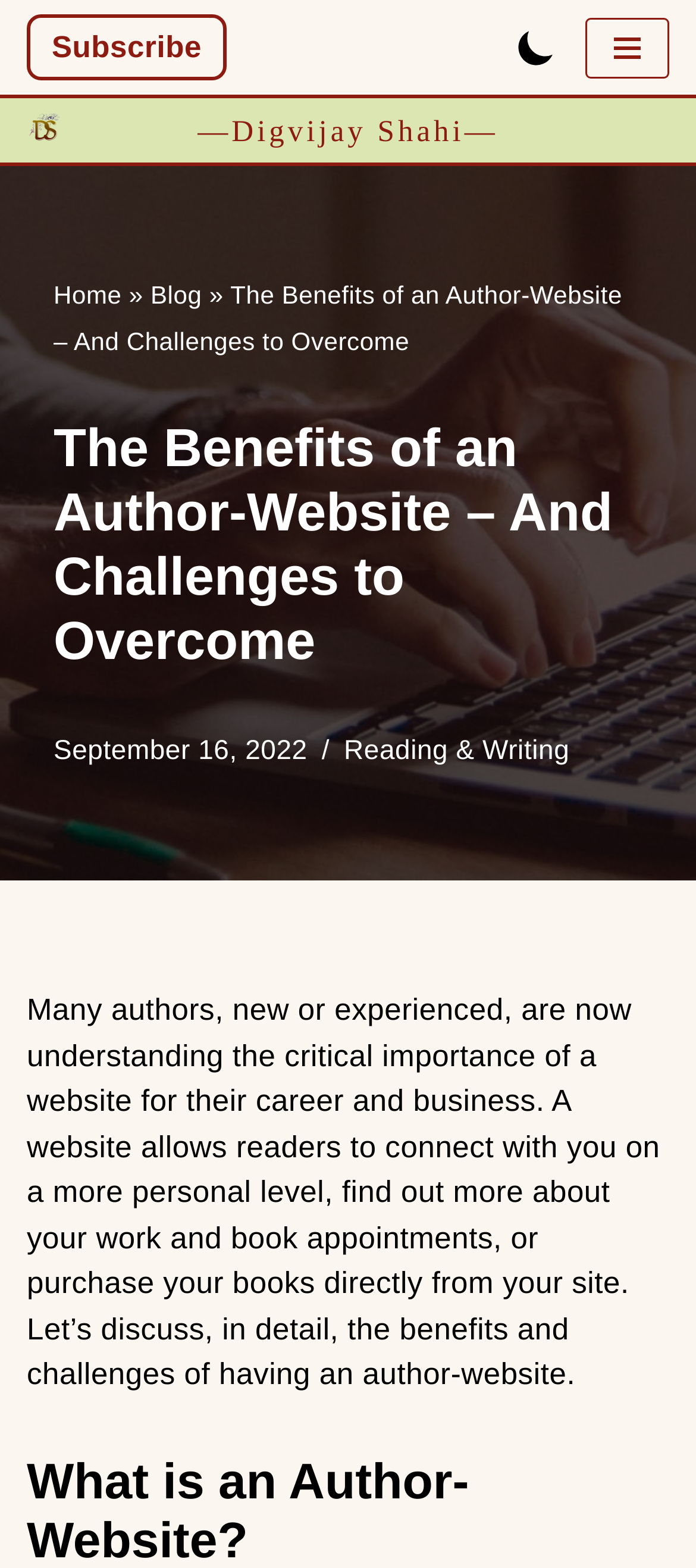Answer with a single word or phrase: 
What is the category of the blog post?

Reading & Writing